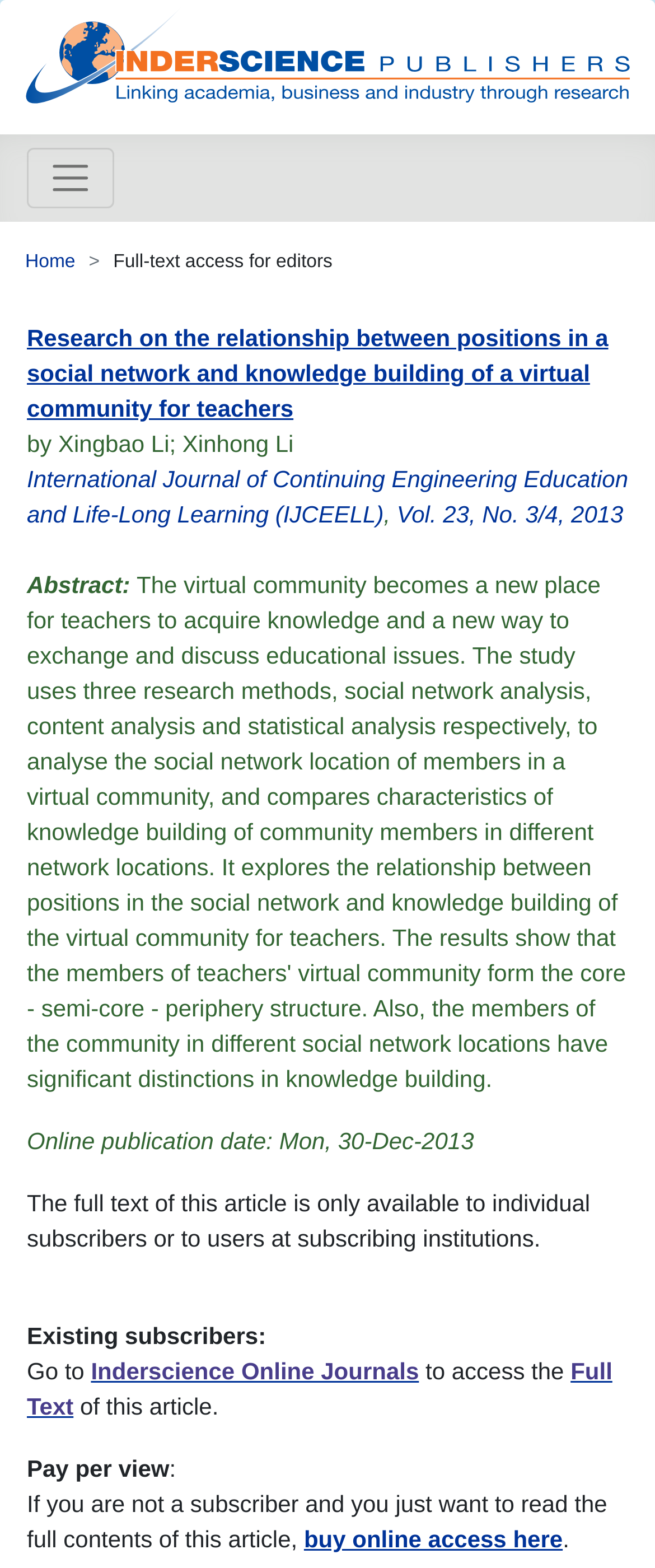Locate and provide the bounding box coordinates for the HTML element that matches this description: "Doom II".

None